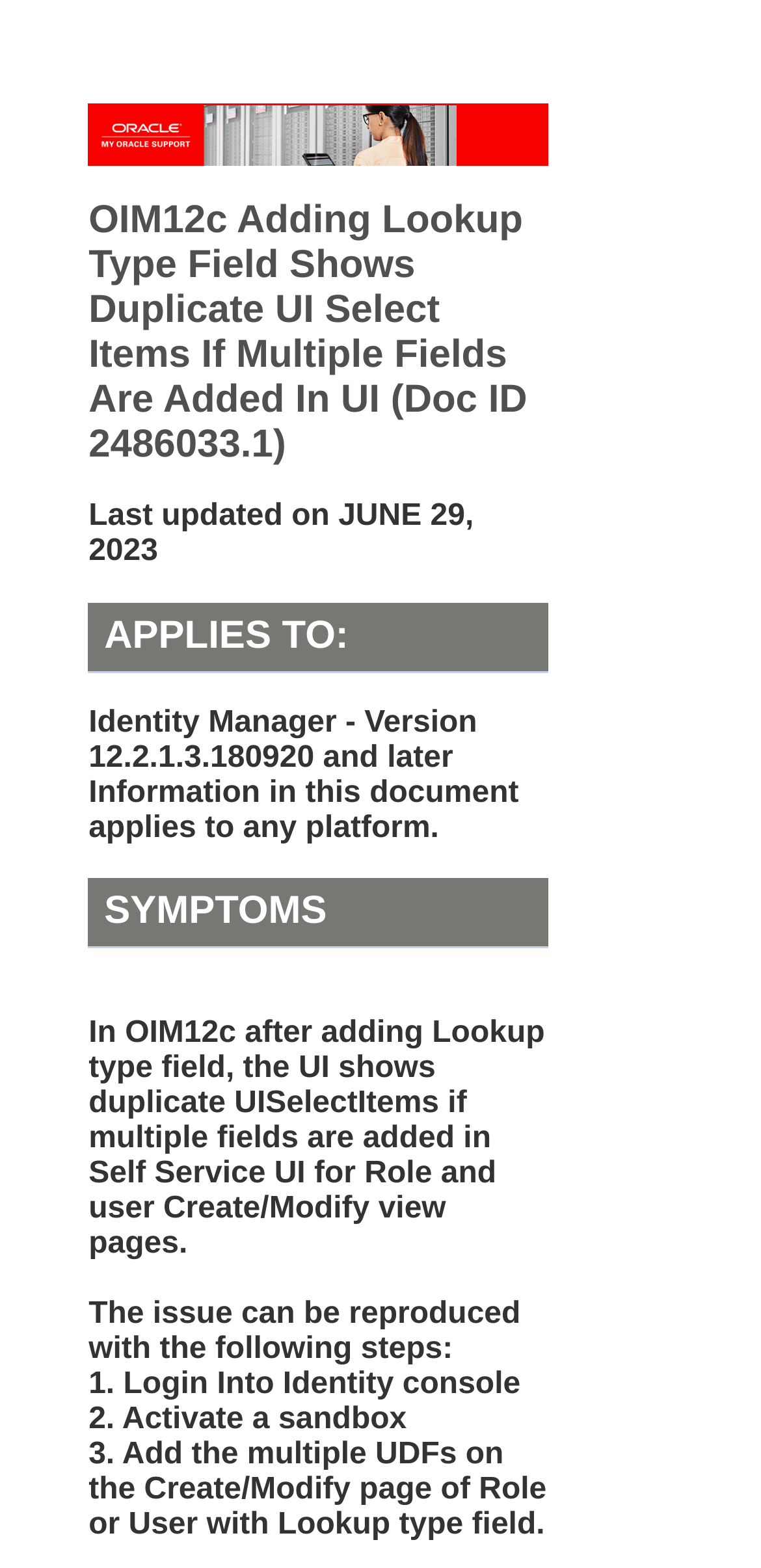Locate and generate the text content of the webpage's heading.

OIM12c Adding Lookup Type Field Shows Duplicate UI Select Items If Multiple Fields Are Added In UI (Doc ID 2486033.1)